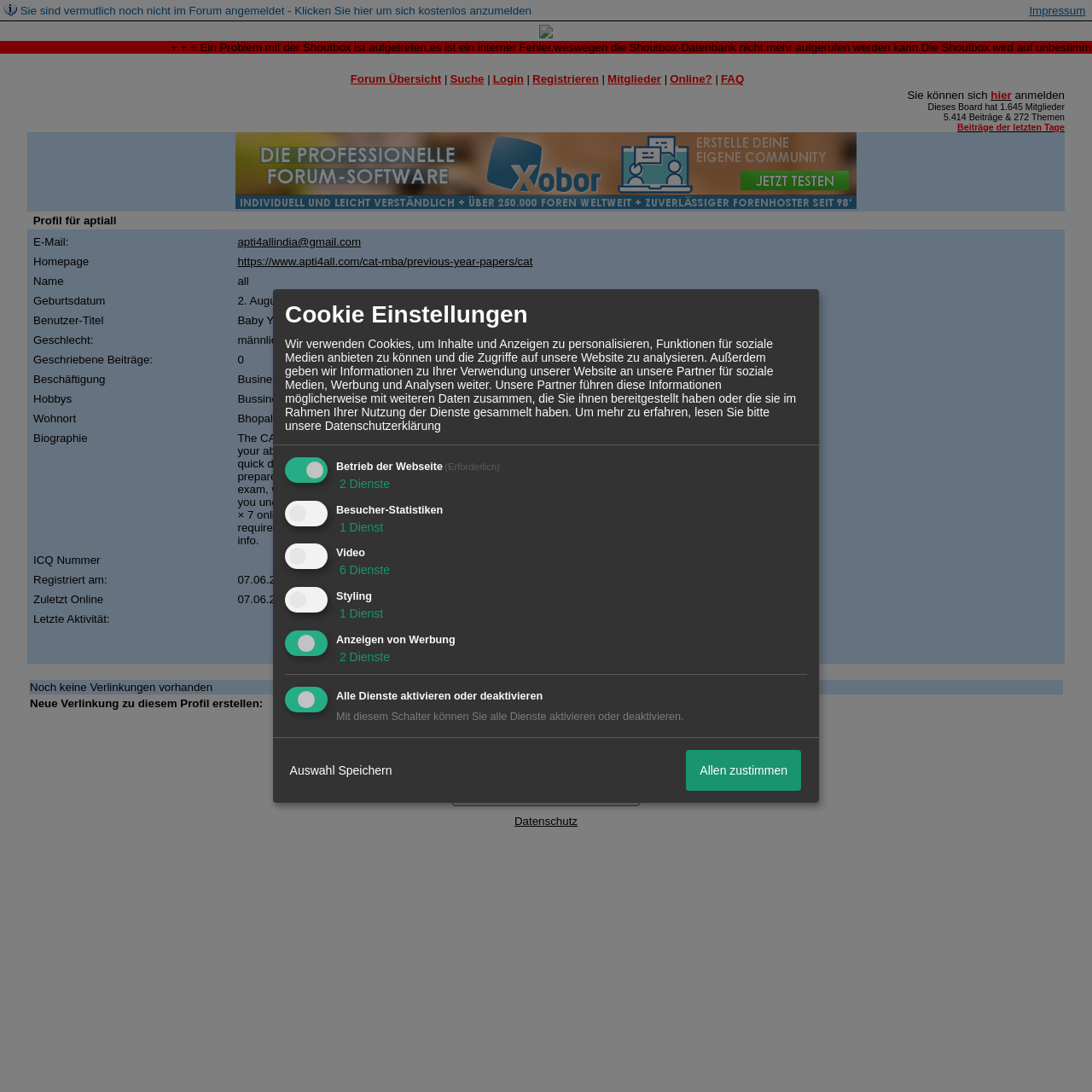Determine the bounding box coordinates of the UI element described below. Use the format (top-left x, top-left y, bottom-right x, bottom-right y) with floating point numbers between 0 and 1: parent_node: Anzeigen von Werbung aria-describedby="purpose-item-advertising-description"

[0.264, 0.58, 0.303, 0.603]